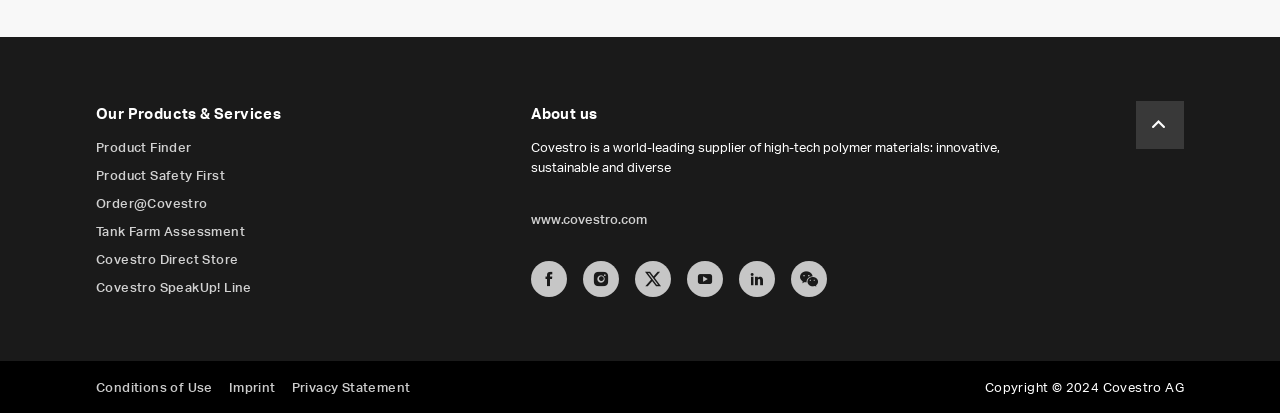Determine the bounding box coordinates for the clickable element to execute this instruction: "Select material type". Provide the coordinates as four float numbers between 0 and 1, i.e., [left, top, right, bottom].

[0.217, 0.399, 0.494, 0.515]